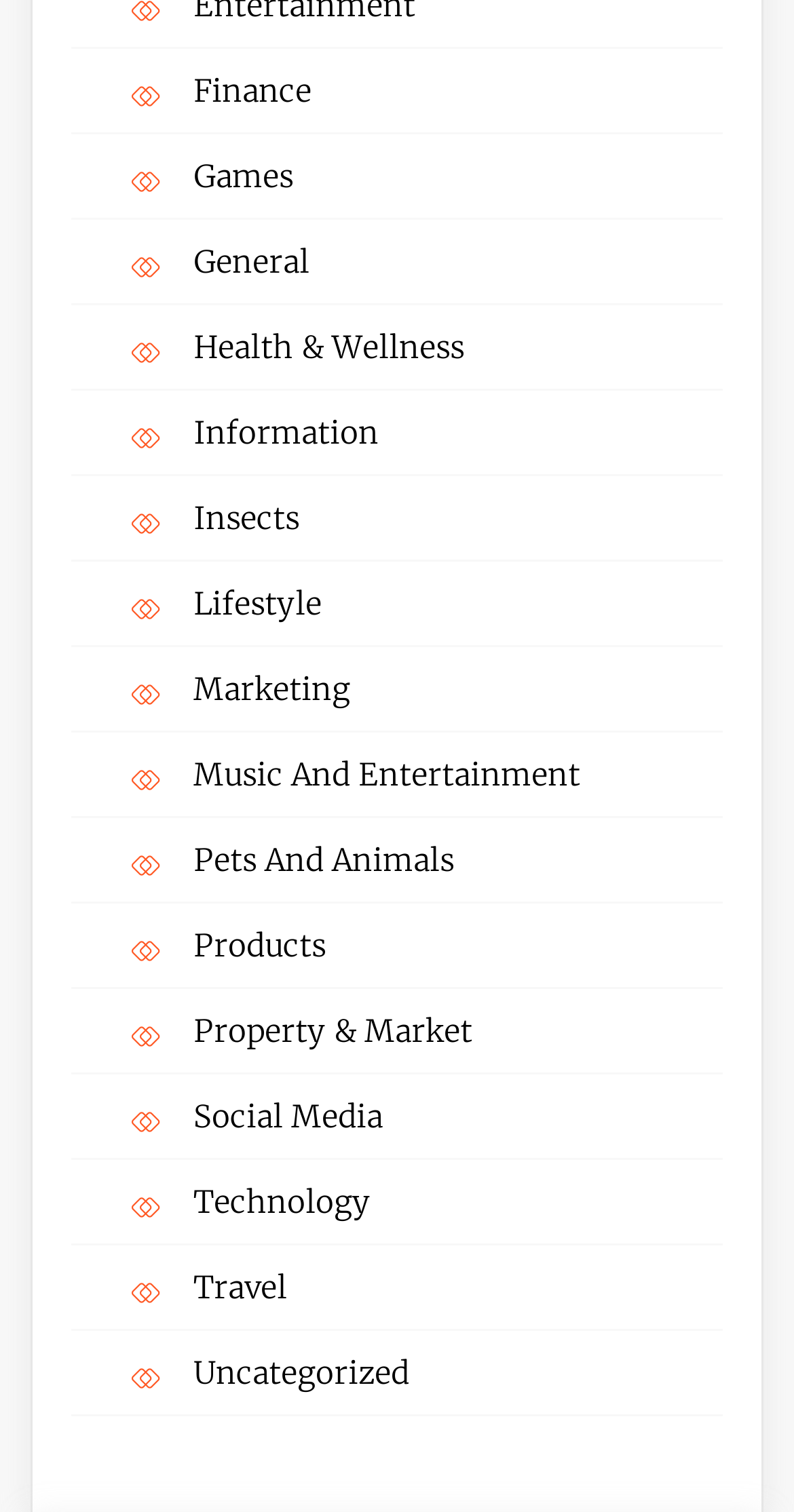Please specify the bounding box coordinates of the region to click in order to perform the following instruction: "View Music And Entertainment".

[0.244, 0.5, 0.777, 0.525]